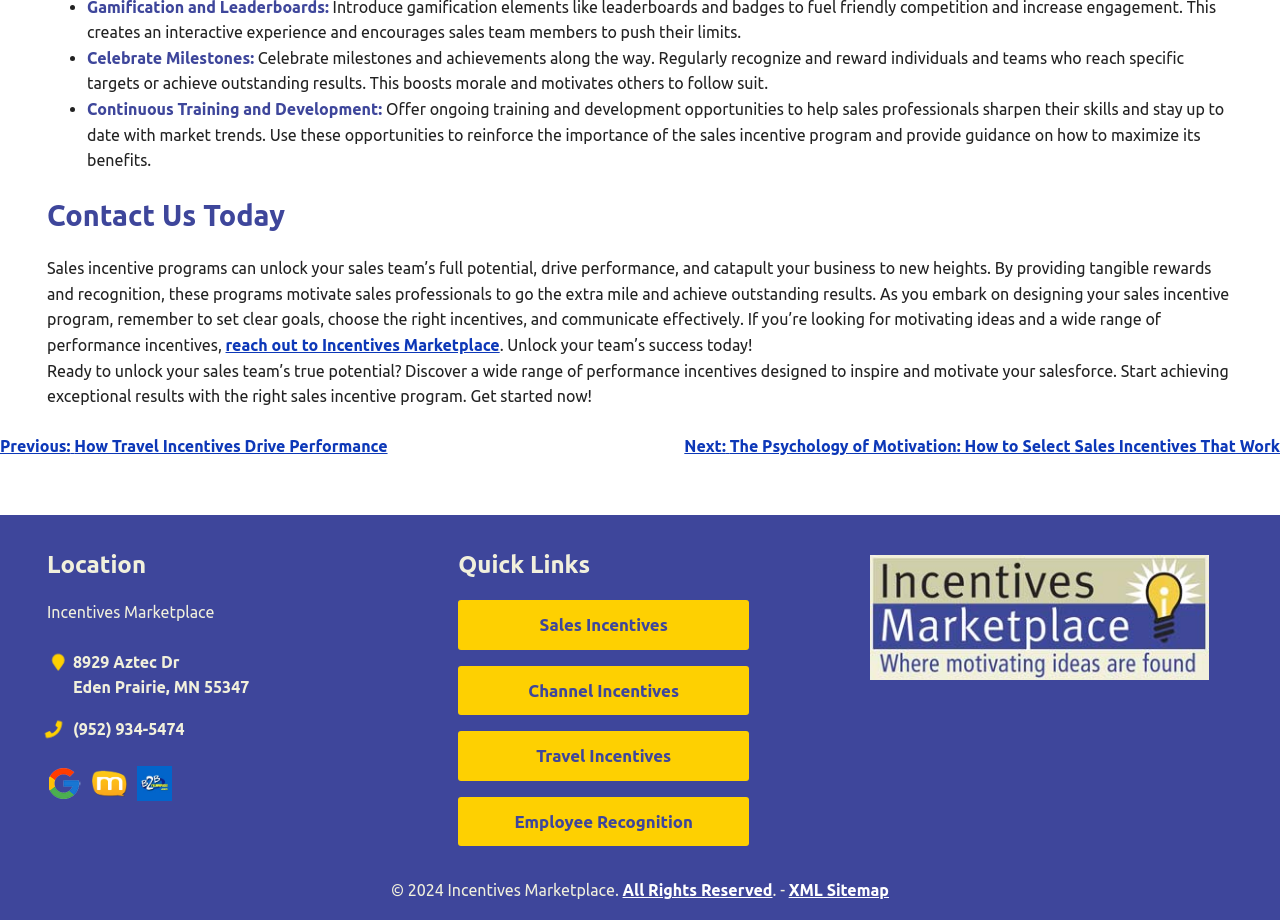Can you find the bounding box coordinates of the area I should click to execute the following instruction: "Get started now!"?

[0.037, 0.393, 0.96, 0.44]